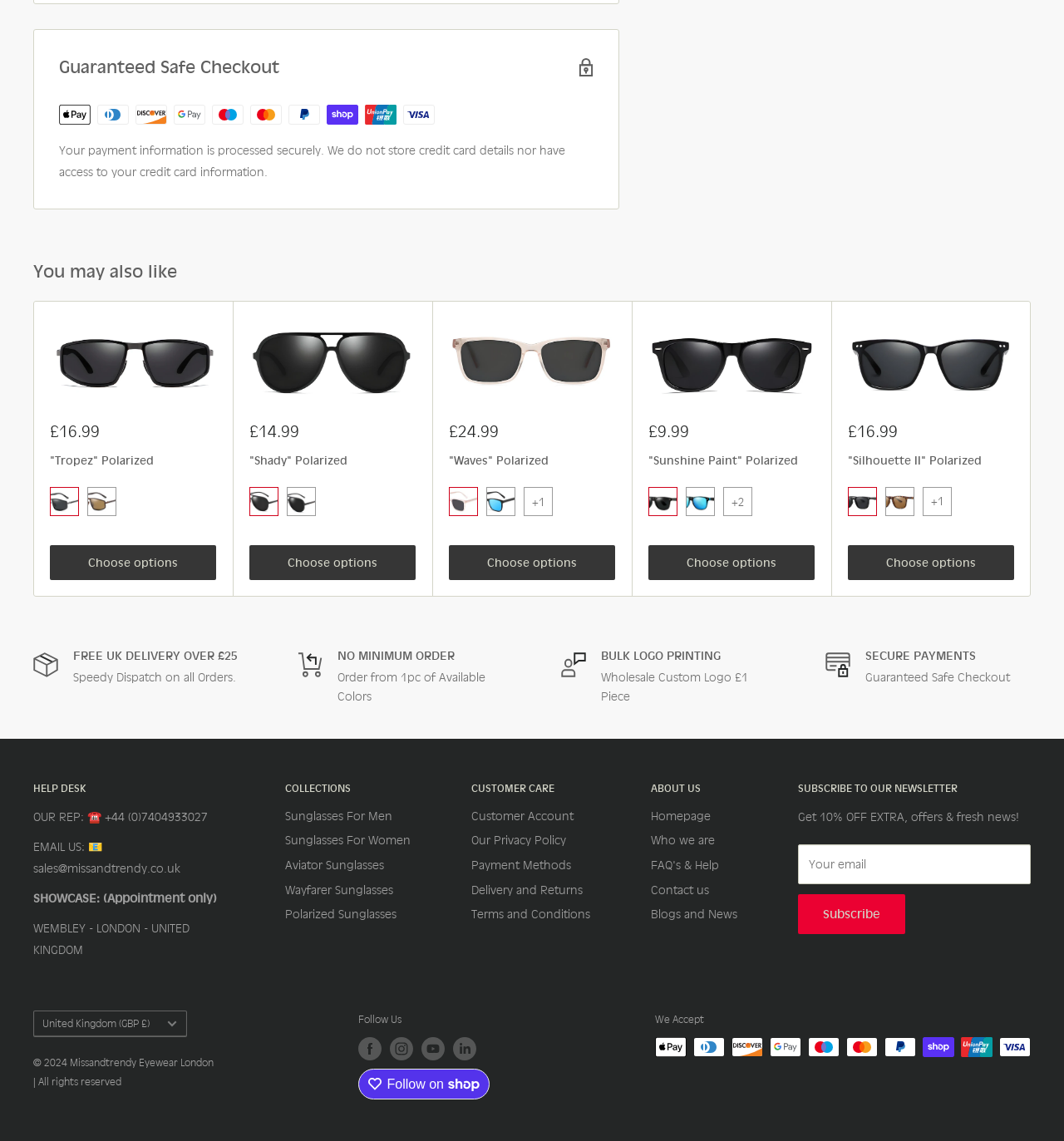What is the condition for returning goods?
Please provide a comprehensive answer based on the contents of the image.

According to the return policy, goods must be returned in their original condition, as stated in the static text.